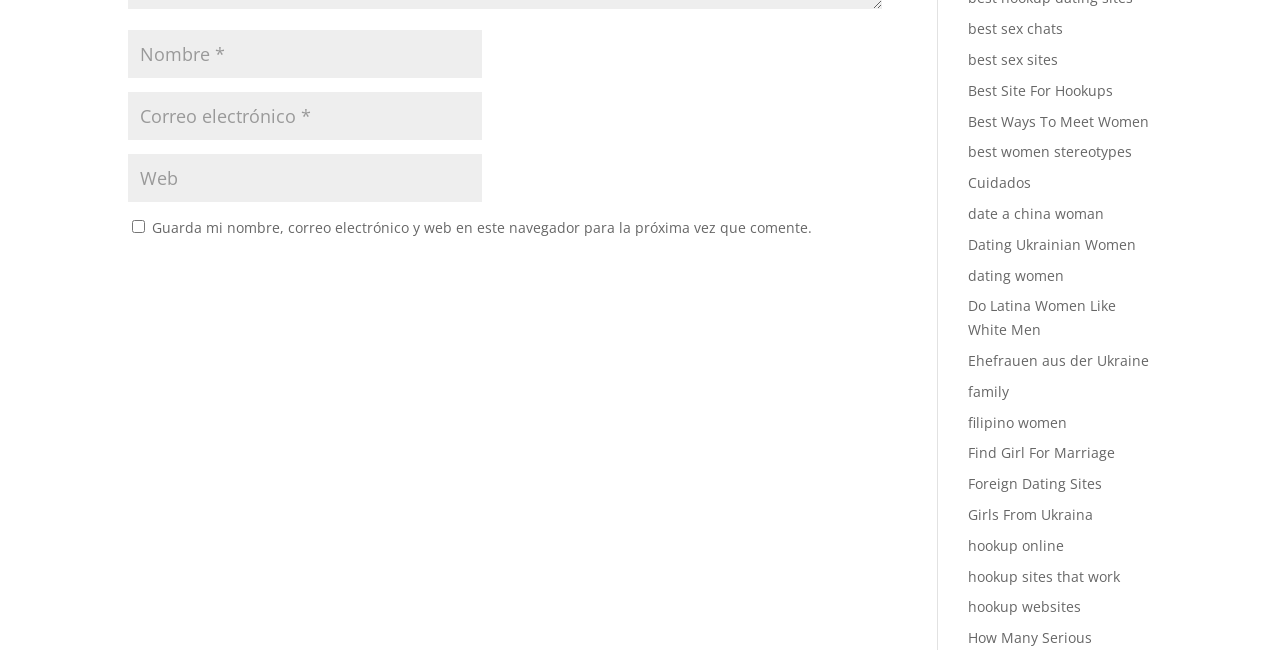Identify and provide the bounding box coordinates of the UI element described: "family". The coordinates should be formatted as [left, top, right, bottom], with each number being a float between 0 and 1.

[0.756, 0.587, 0.788, 0.617]